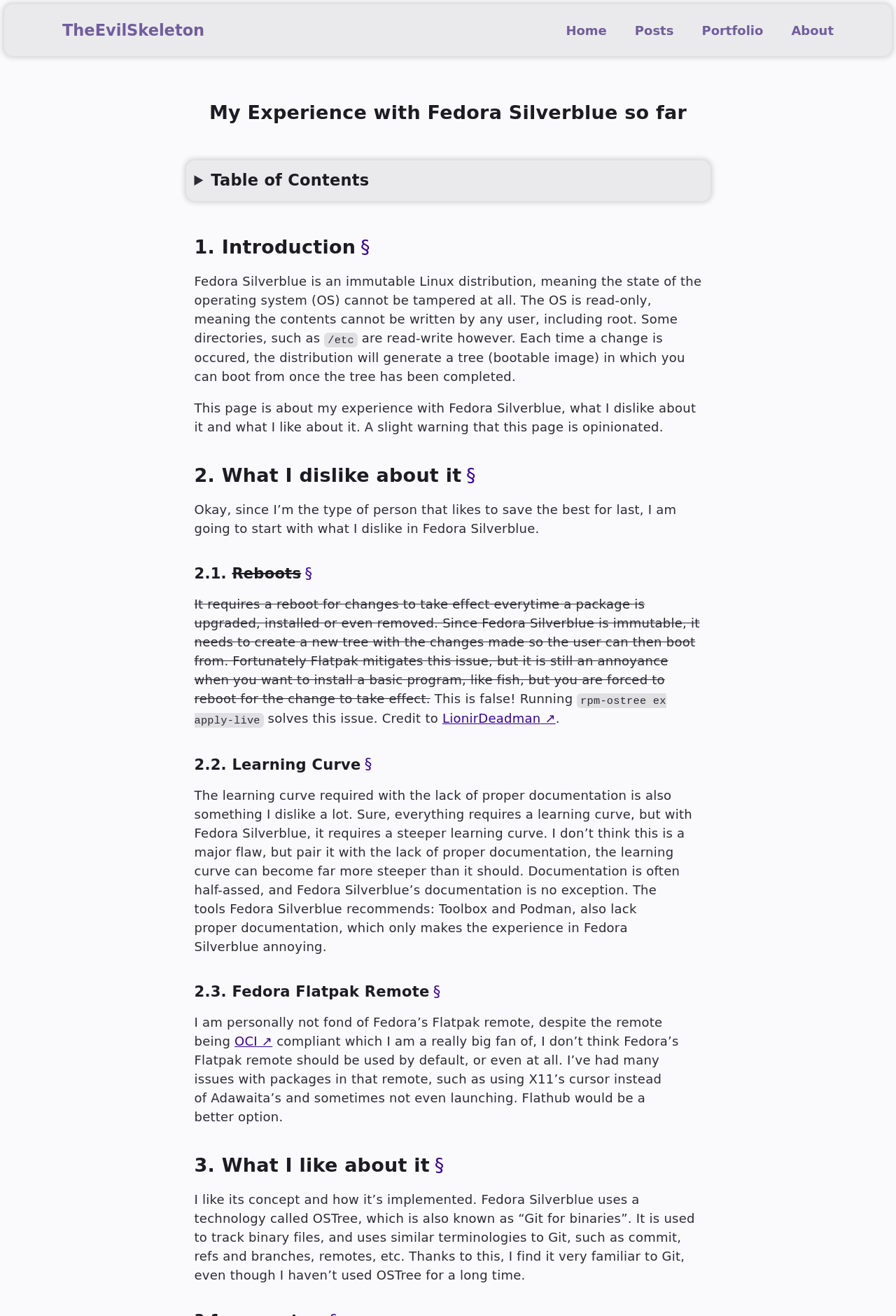Describe in detail what you see on the webpage.

The webpage is about the author's experience with Fedora Silverblue, an immutable Linux distribution. At the top, there is a navigation bar with links to "TheEvilSkeleton", "Home", "Posts", "Portfolio", and "About". Below the navigation bar, there is a header with the title "My Experience with Fedora Silverblue so far". 

To the right of the title, there is a table of contents button. Below the title, there is an introduction that explains what Fedora Silverblue is and how it works. The introduction is followed by several sections, each with a heading and a permalink. 

The first section is about the introduction to Fedora Silverblue. The second section is about what the author dislikes about Fedora Silverblue, which includes the need for reboots after changes, the learning curve, and the lack of proper documentation. 

The third section is about Fedora Flatpak Remote, which the author is not fond of. The fourth section is about what the author likes about Fedora Silverblue, which includes its concept and implementation using OSTree technology. 

Throughout the webpage, there are links to other pages, such as permalinks to specific sections, and links to other websites or resources, like the "OCI" link. There are also some icons, like the "§" symbol, which appears next to each permalink.